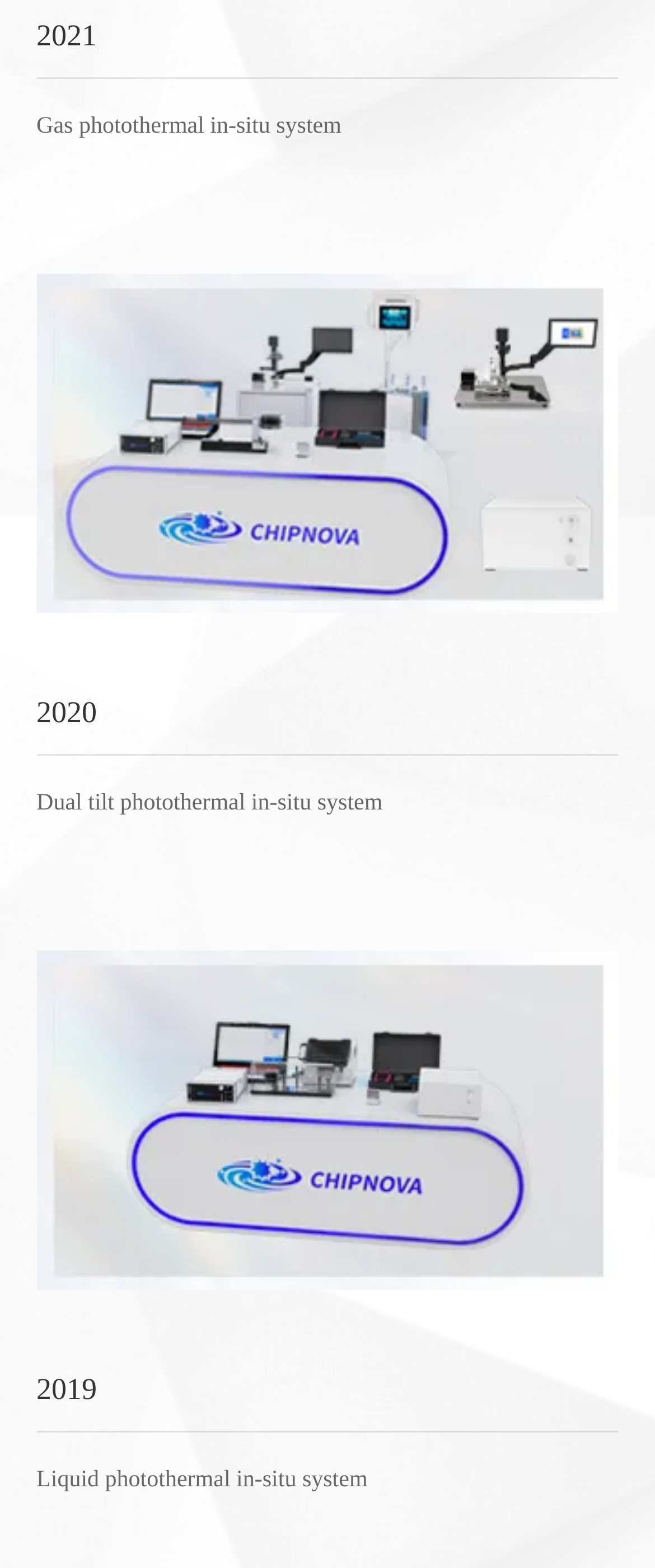Identify the bounding box coordinates for the UI element described as follows: "The New West". Ensure the coordinates are four float numbers between 0 and 1, formatted as [left, top, right, bottom].

None